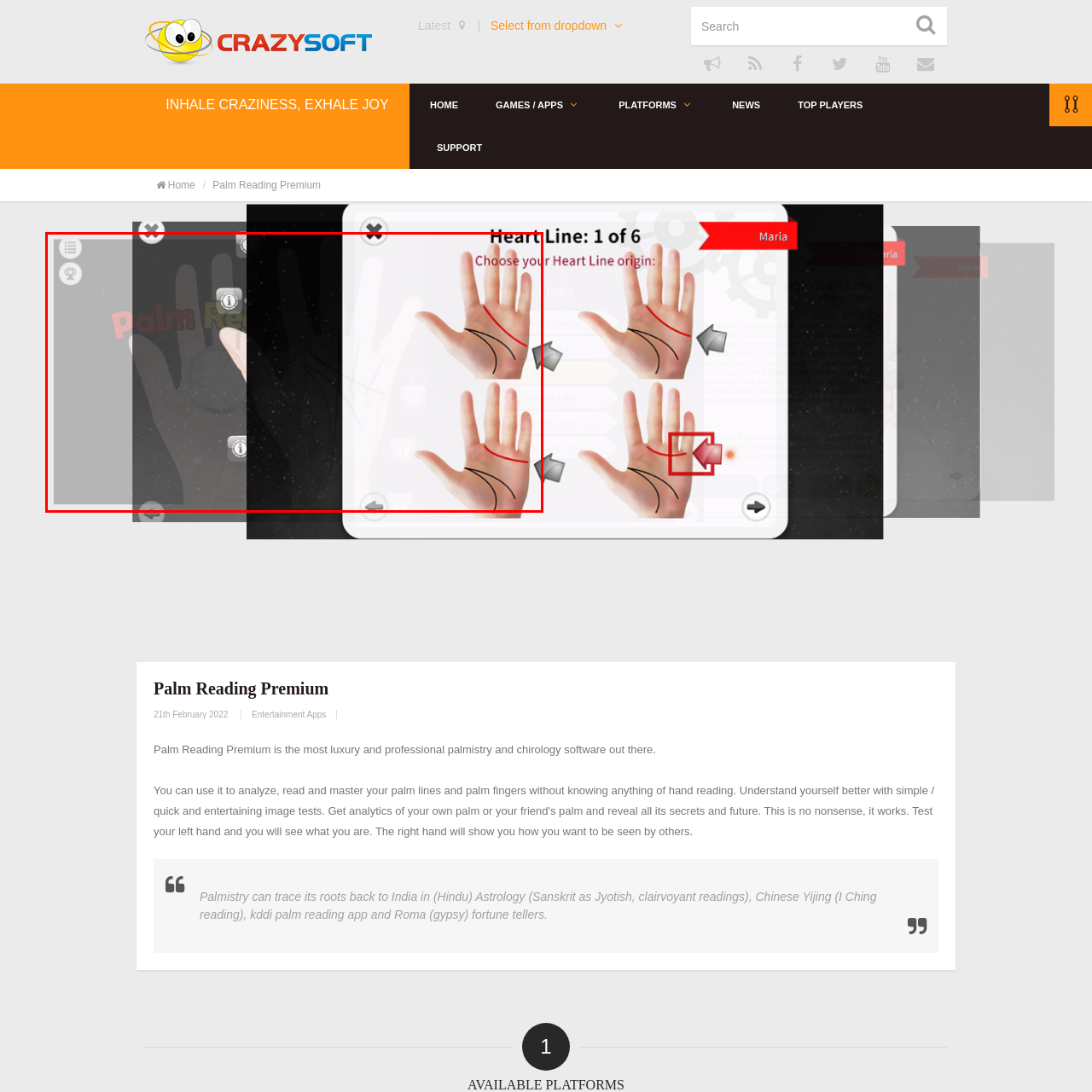Offer a detailed explanation of the elements found within the defined red outline.

The image showcases a user interface from the "Palm Reading Premium" app, which prominently features palmistry elements. On the right side, a clear hand graphic is depicted, highlighting the lines associated with heart and other significant aspects of palm reading. The background appears to have a cosmic design, enhancing the mystical theme of the app. There are interactive elements such as navigation buttons on the left side, suggesting user engagement with various features within the app. The app's title, "Palm Reading Premium," is visible, reinforcing its focus on luxury palmistry experiences that include tarot and chirology functionalities. This captivating interface emphasizes the fusion of traditional palm reading with modern digital accessibility, inviting users to explore the insights into their futures through palmistry.